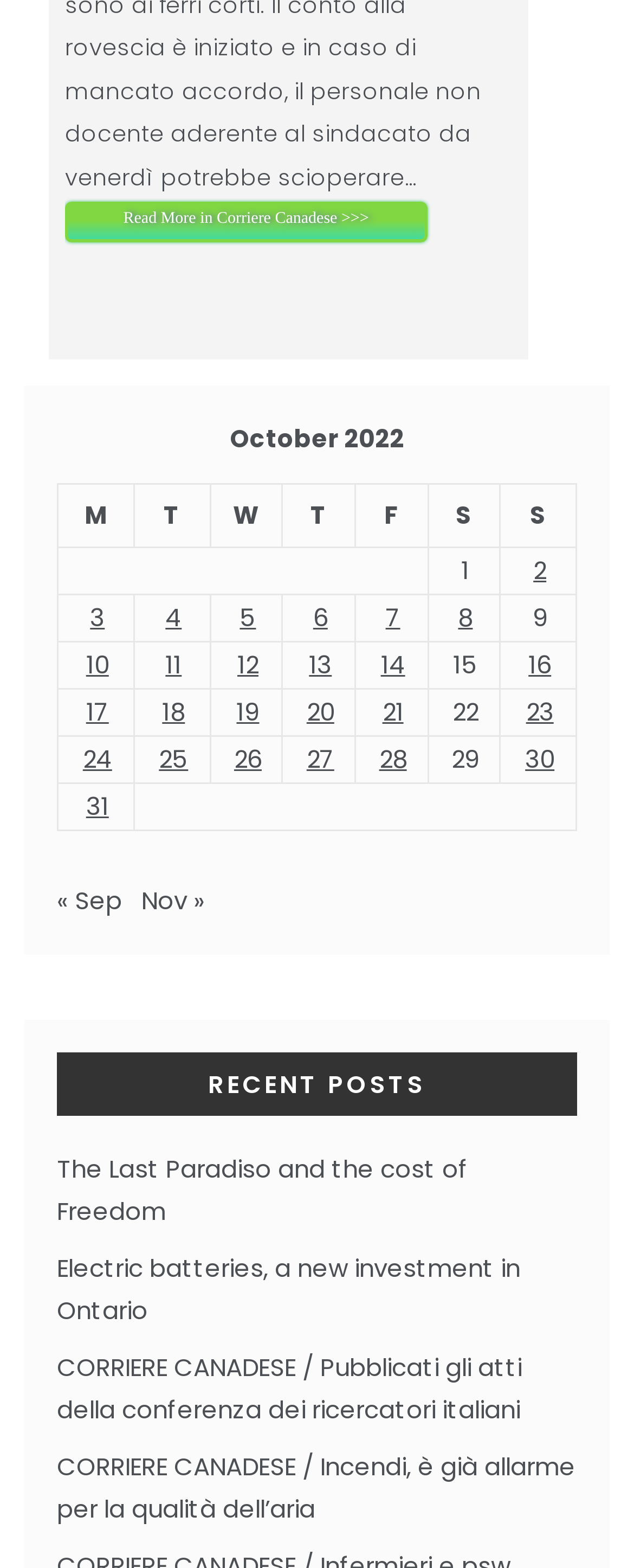Please identify the bounding box coordinates of the element that needs to be clicked to execute the following command: "Go to previous month". Provide the bounding box using four float numbers between 0 and 1, formatted as [left, top, right, bottom].

[0.09, 0.564, 0.192, 0.585]